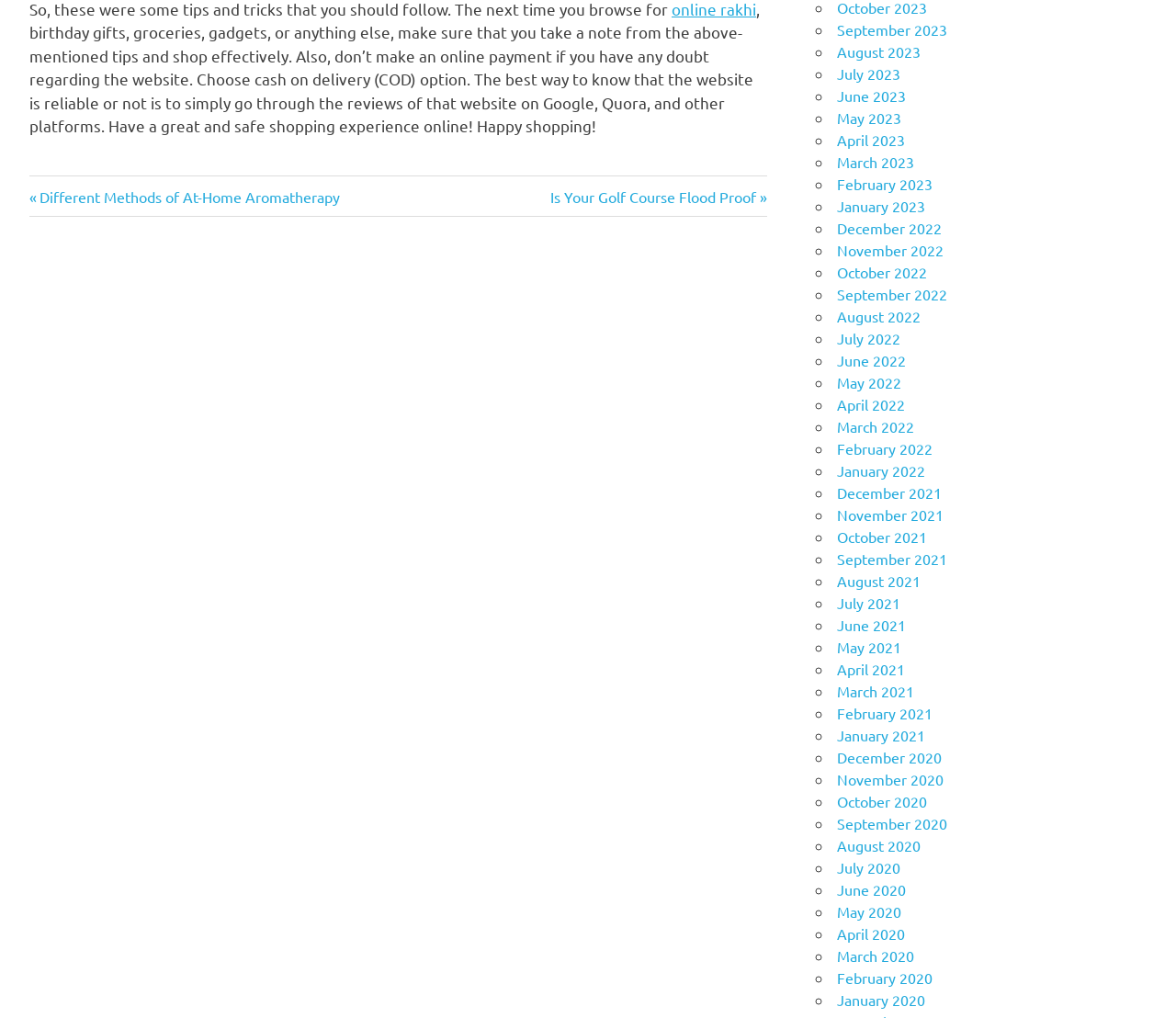What is the purpose of the navigation section?
Give a comprehensive and detailed explanation for the question.

The navigation section is located at the top of the webpage, and it contains links to previous and next posts, indicating that the webpage is a blog or a website that publishes articles, and the navigation section is used to navigate between different posts.